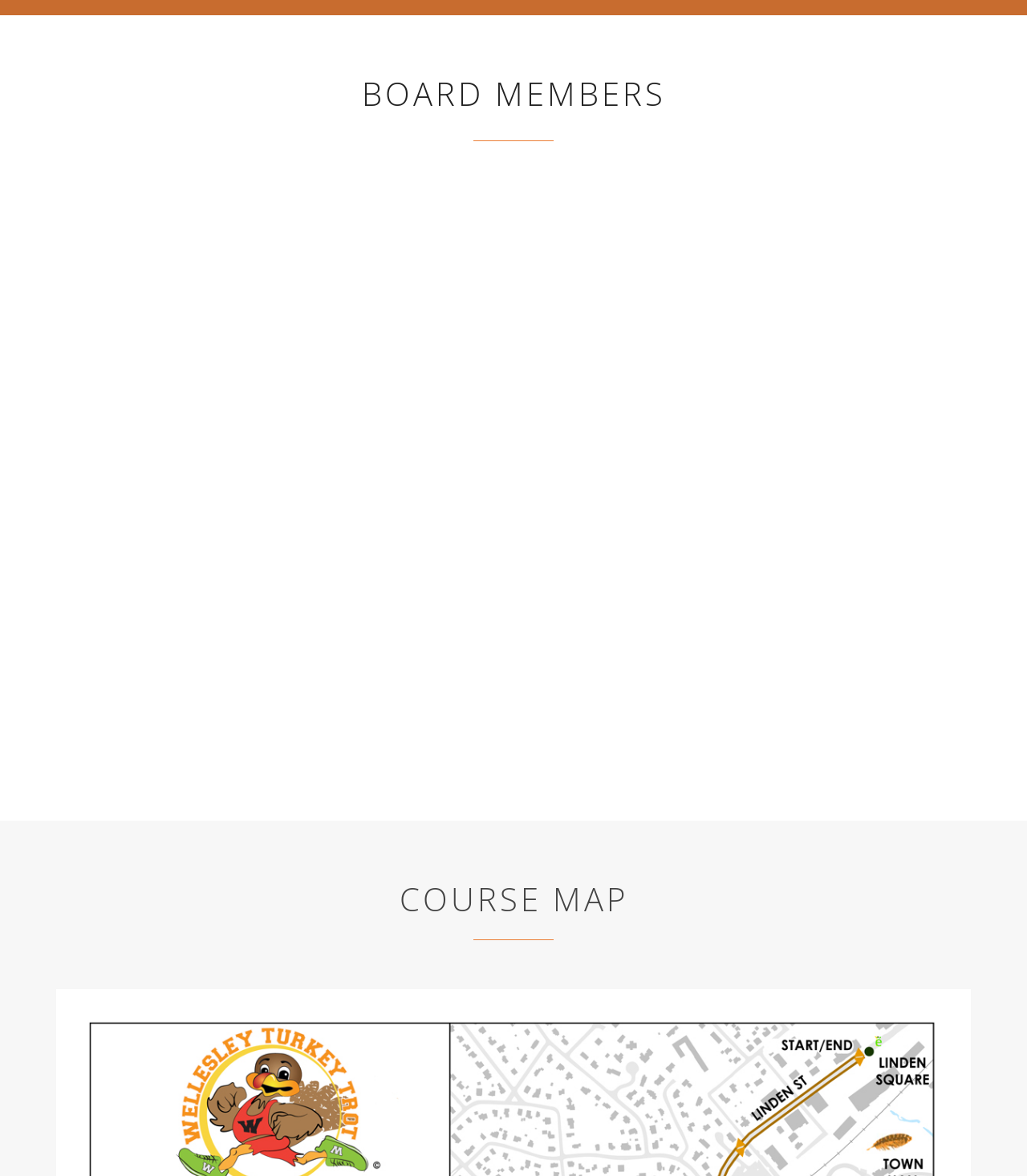Locate the bounding box coordinates of the clickable region to complete the following instruction: "Visit the CONTACT US page."

None